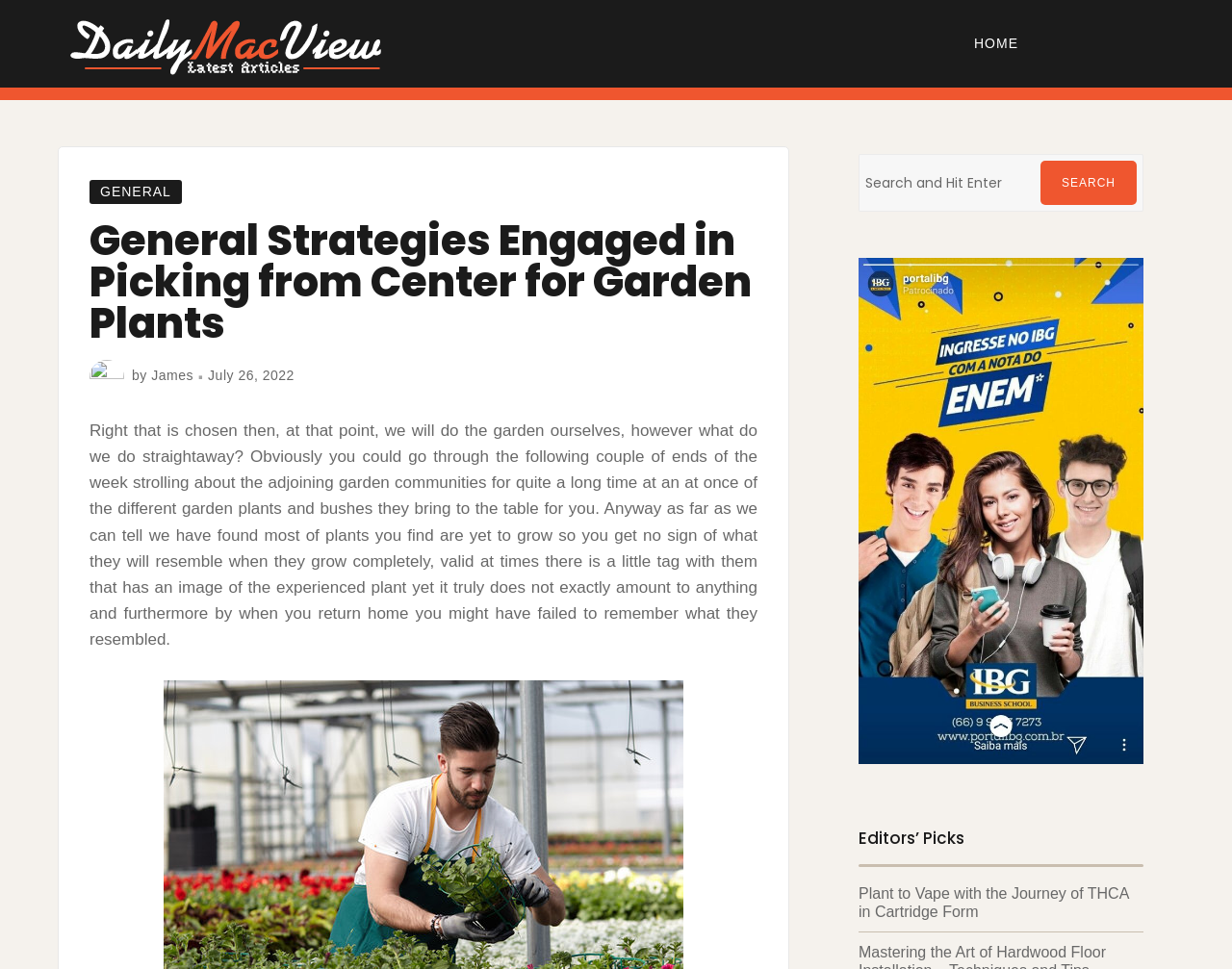Please locate the bounding box coordinates of the element that should be clicked to achieve the given instruction: "View the 'Editors’ Picks'".

[0.697, 0.856, 0.928, 0.895]